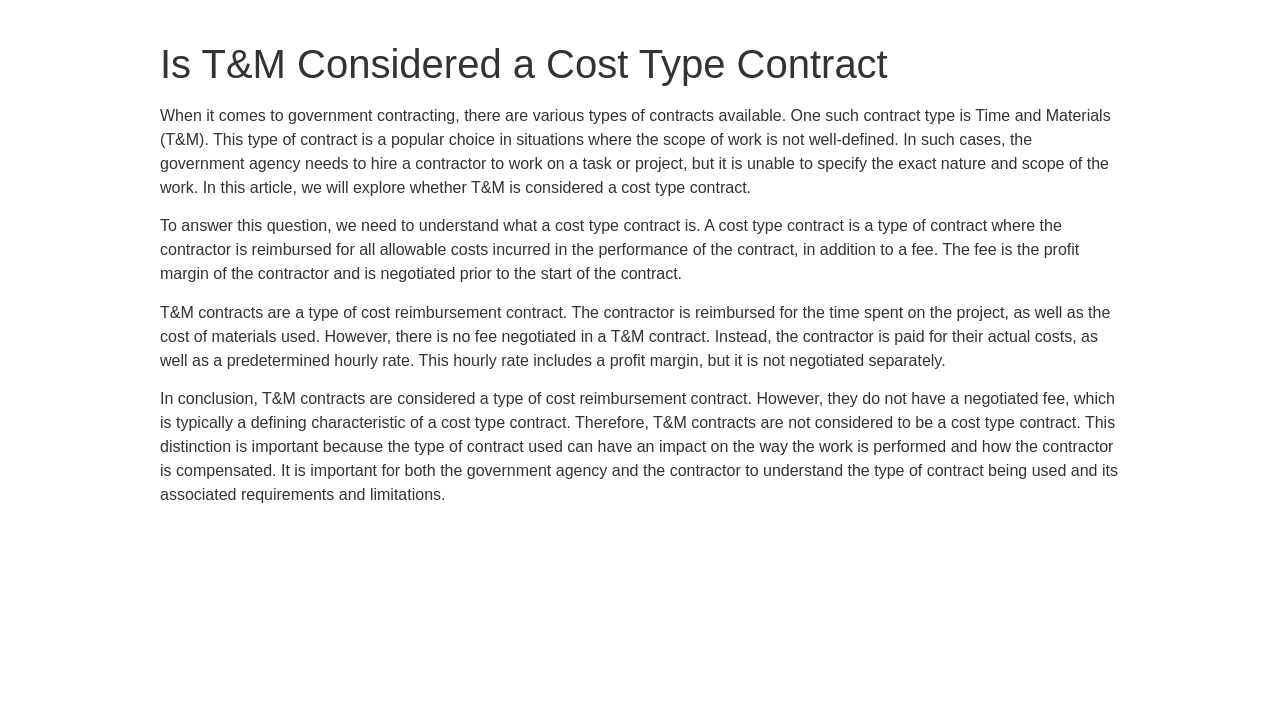What is the purpose of a cost type contract?
Based on the image, provide your answer in one word or phrase.

Reimbursement for costs and a fee